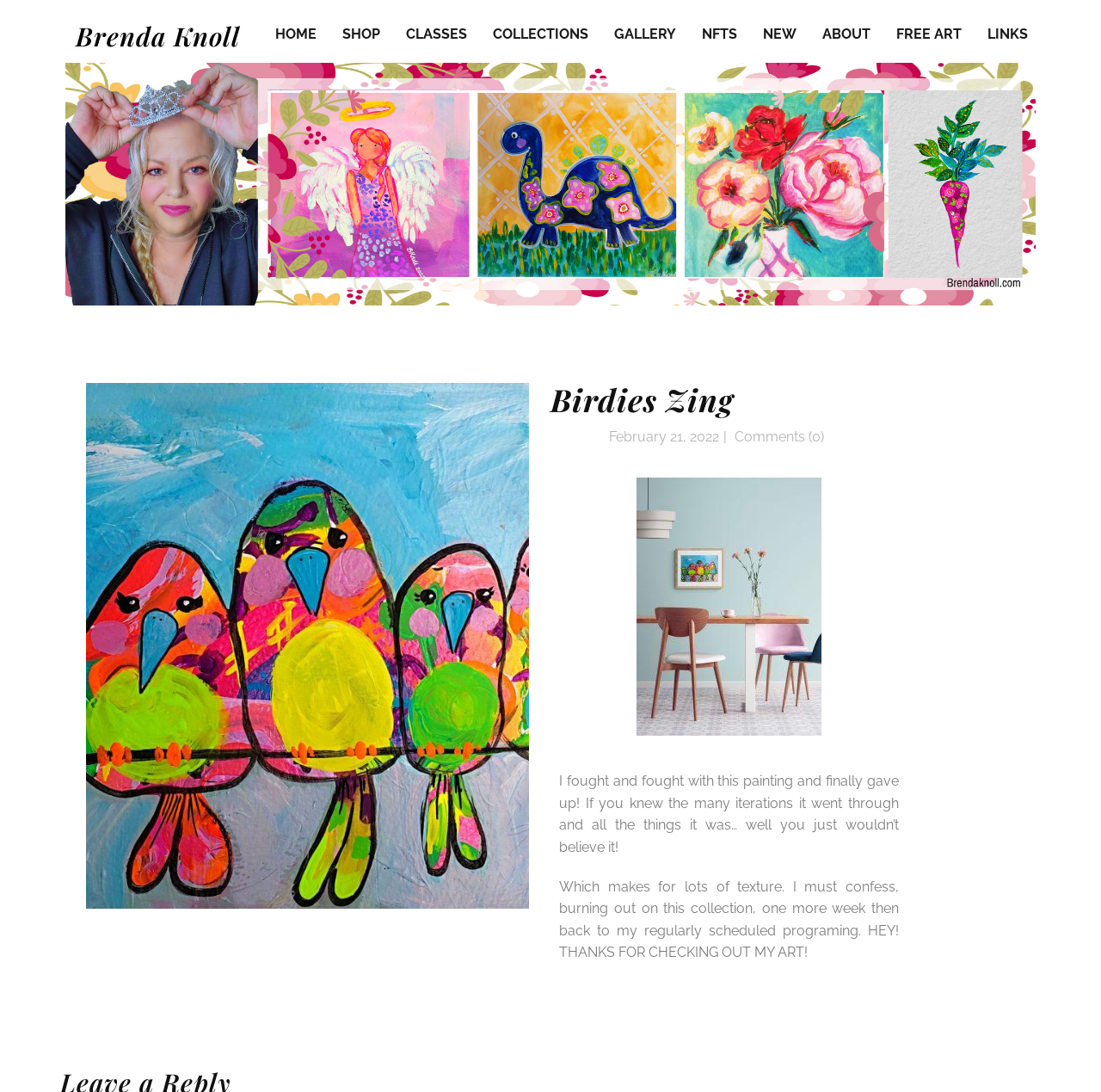What is the title of the art collection? From the image, respond with a single word or brief phrase.

Birdies Zing